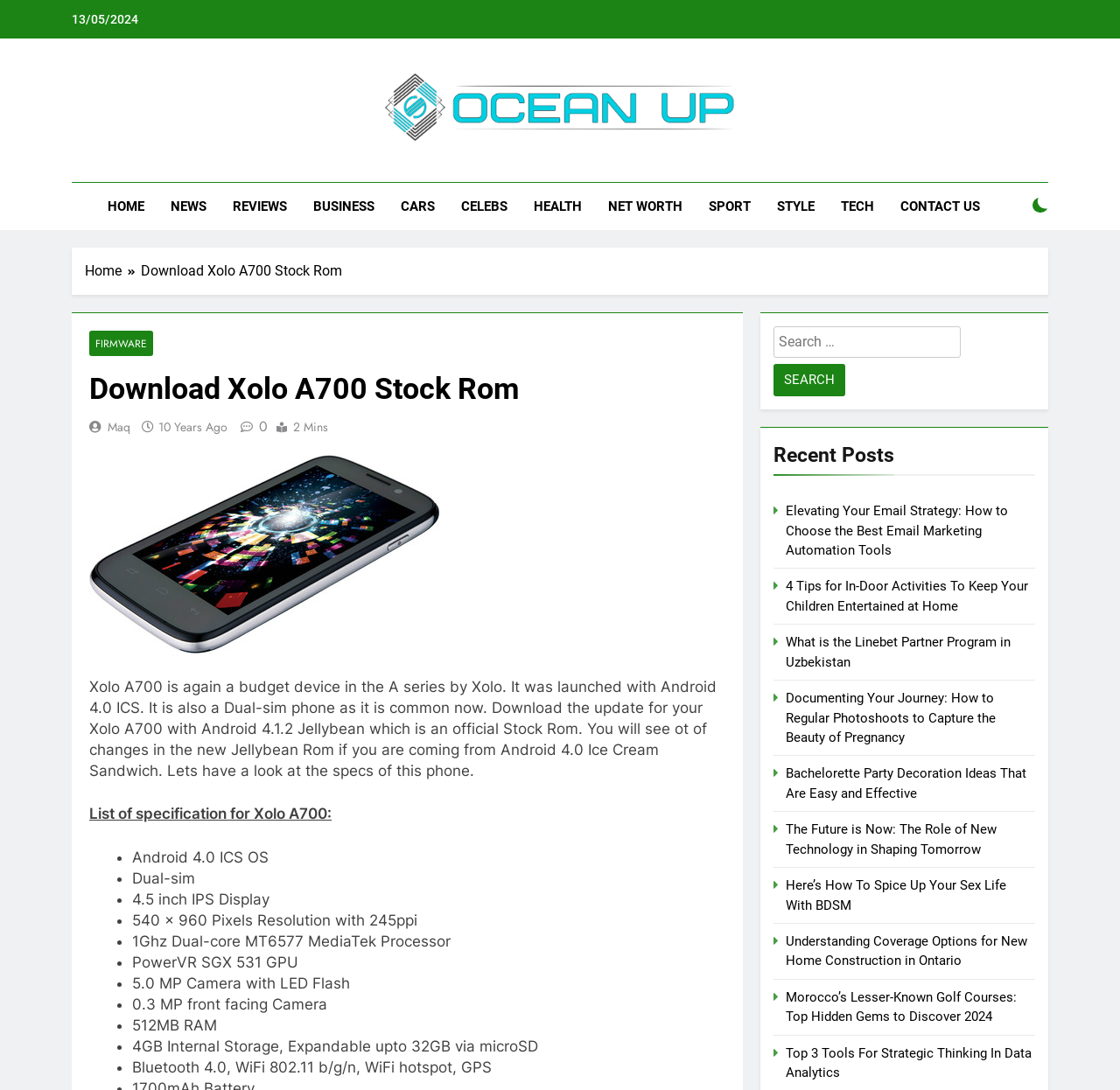Extract the main title from the webpage.

Download Xolo A700 Stock Rom